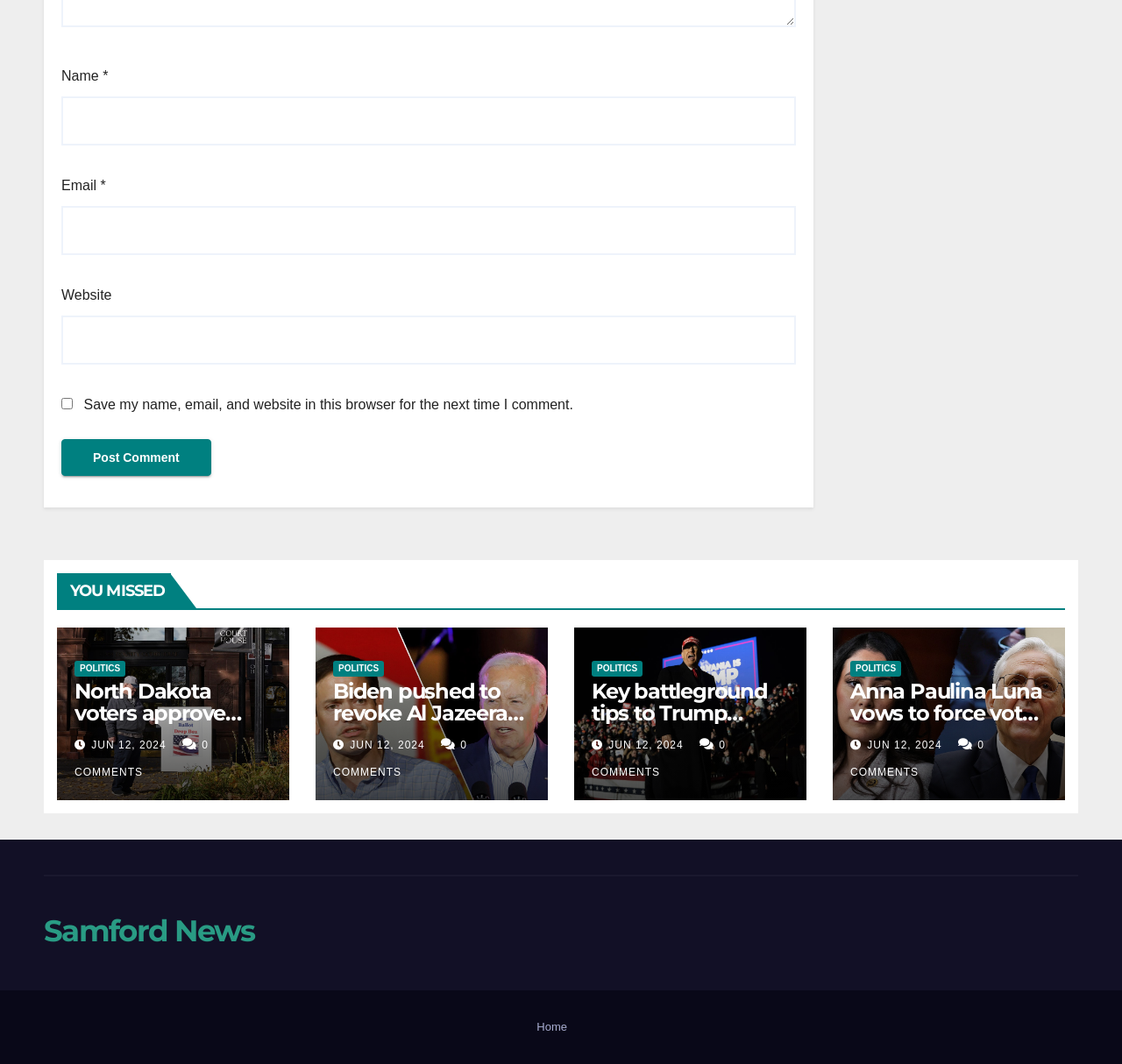What is the function of the 'Post Comment' button?
Observe the image and answer the question with a one-word or short phrase response.

Submit comment